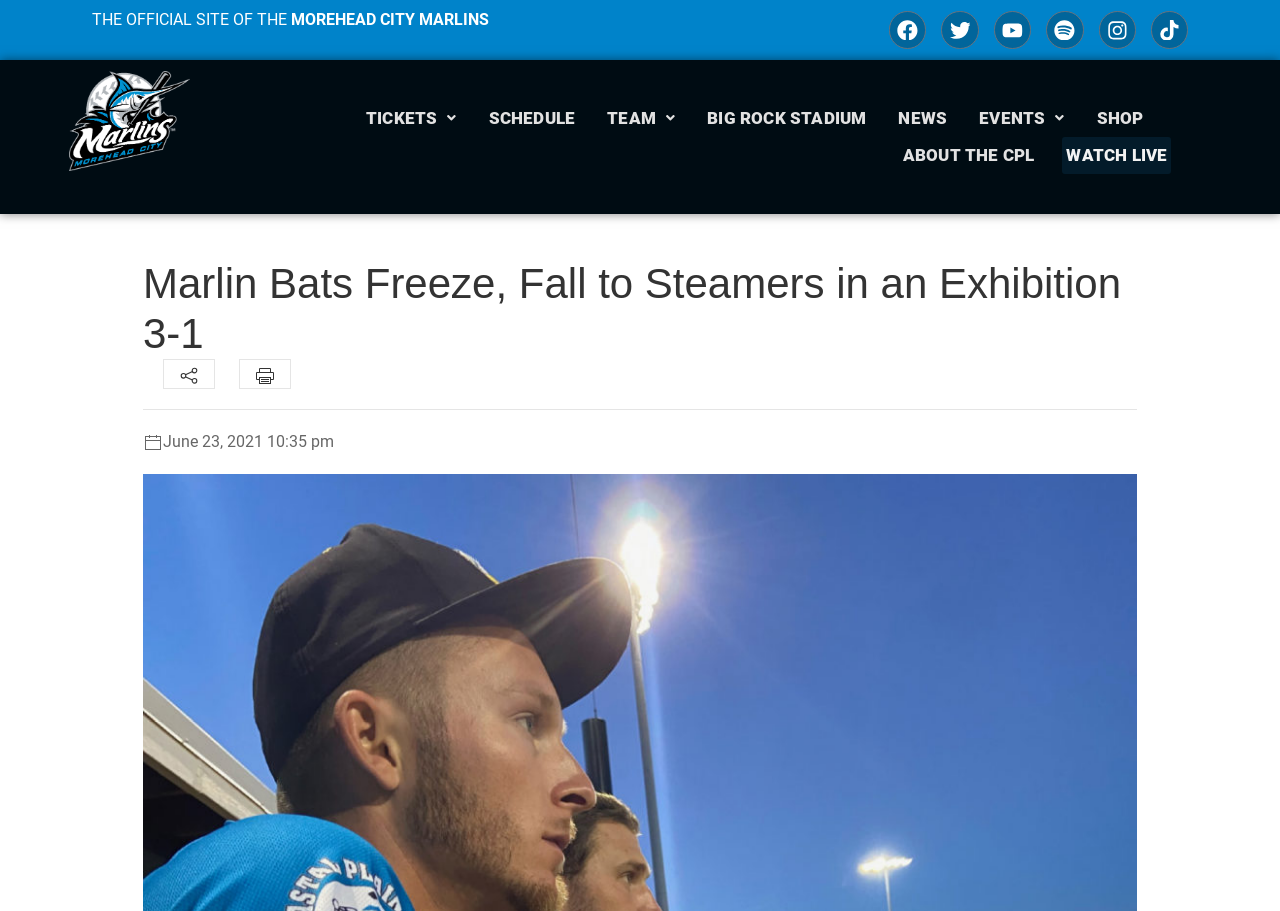Please mark the bounding box coordinates of the area that should be clicked to carry out the instruction: "View schedule".

[0.379, 0.11, 0.453, 0.15]